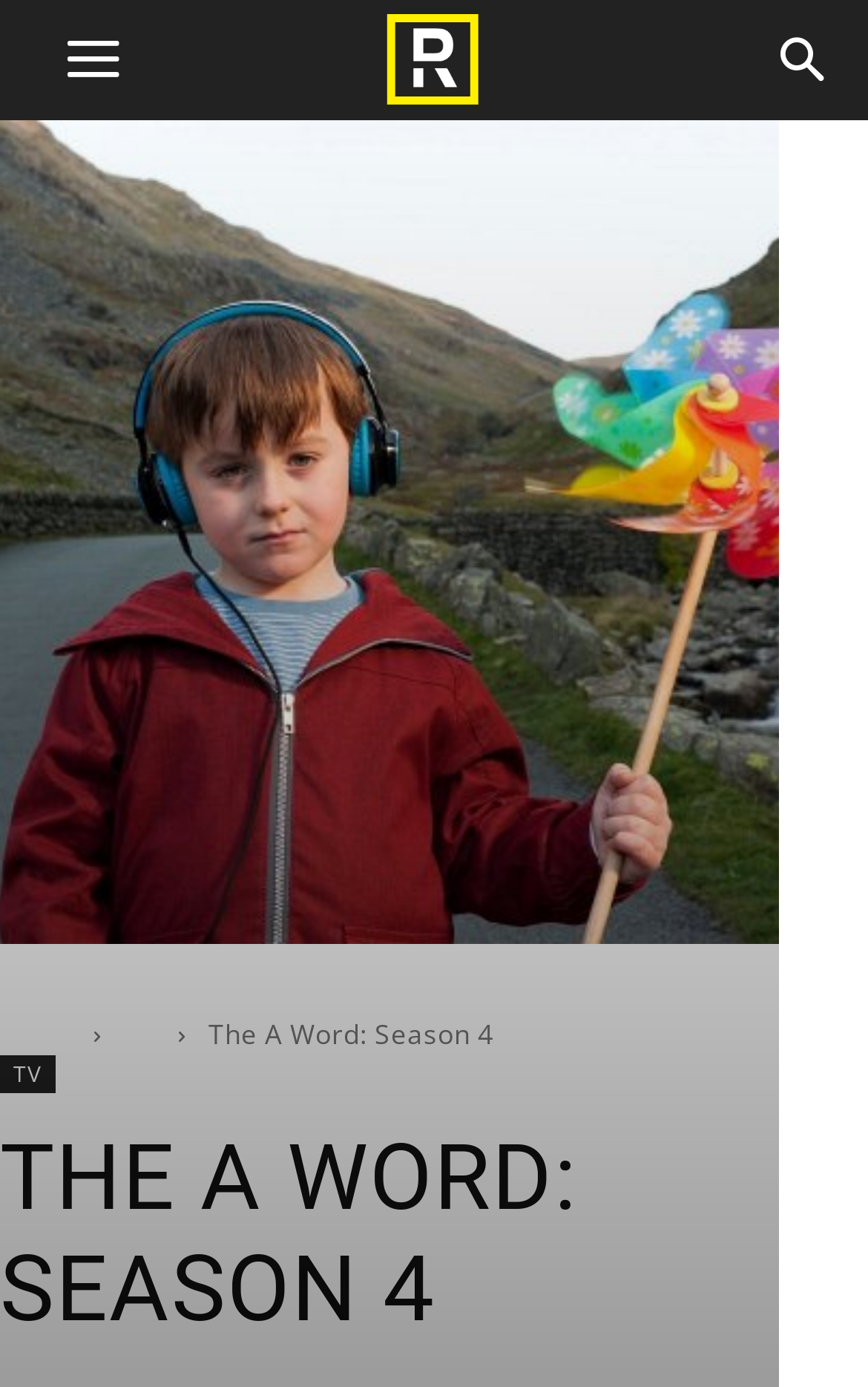Illustrate the webpage thoroughly, mentioning all important details.

The webpage is about The A Word season 4, with a focus on providing information about the upcoming season. At the top left corner, there is a "Menu" button. Next to it, on the top center, is an image related to "Release Dates & Details". On the top right corner, there is a "Search" link. 

Below the top section, there are several links and a heading. On the left side, there are links to "News" and "TV". In the middle, there is a static text "The A Word: Season 4". On the right side, there is another "TV" link. 

Further down, there is a prominent heading "THE A WORD: SEASON 4" that spans almost the entire width of the page.